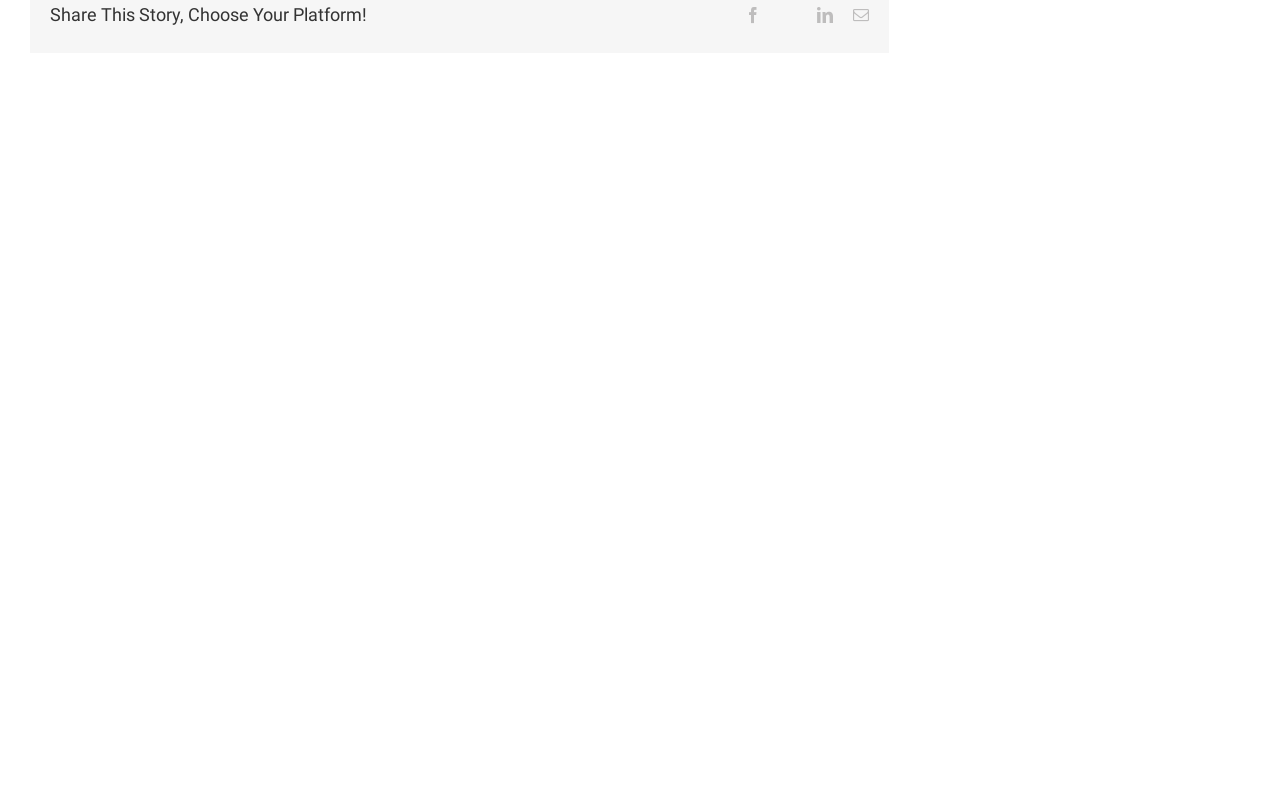Determine the bounding box coordinates of the target area to click to execute the following instruction: "Follow Chris on social media."

[0.149, 0.863, 0.238, 0.882]